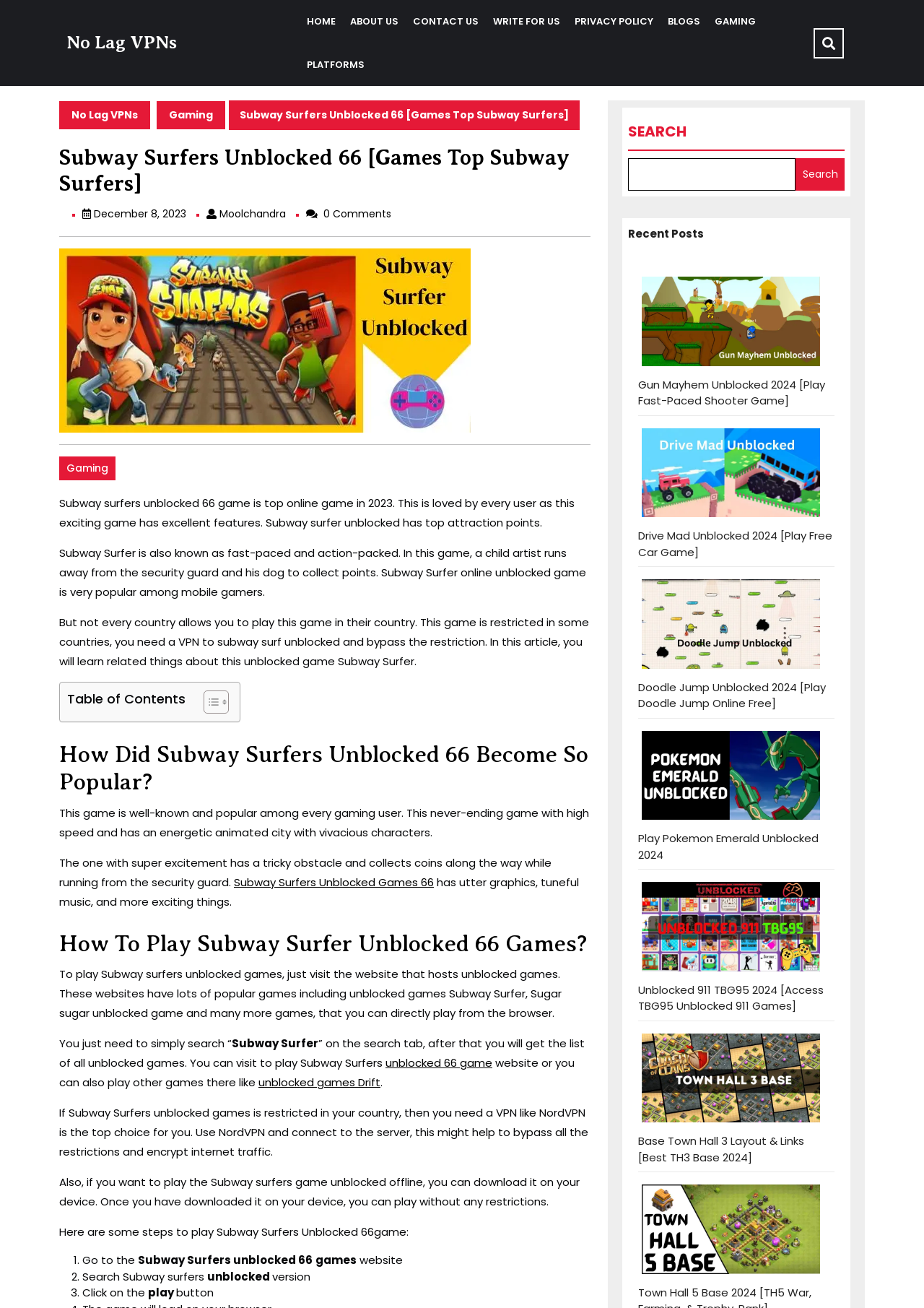What is the name of the security guard's companion in Subway Surfers Unblocked 66?
Please provide a full and detailed response to the question.

The webpage describes the game as 'a child artist runs away from the security guard and his dog to collect points', indicating that the security guard's companion is a dog.